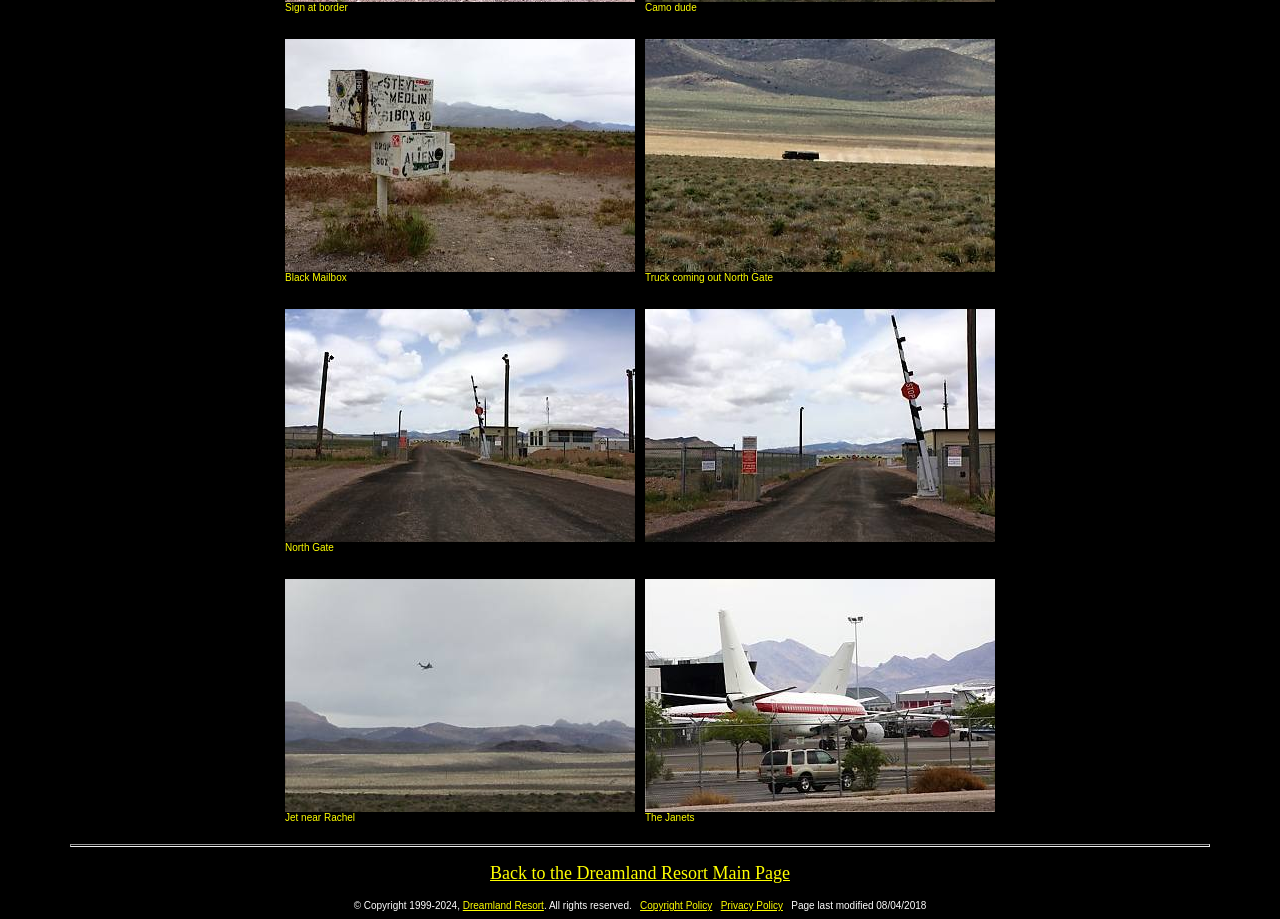How many layout tables are present on the webpage?
Using the image as a reference, answer with just one word or a short phrase.

3